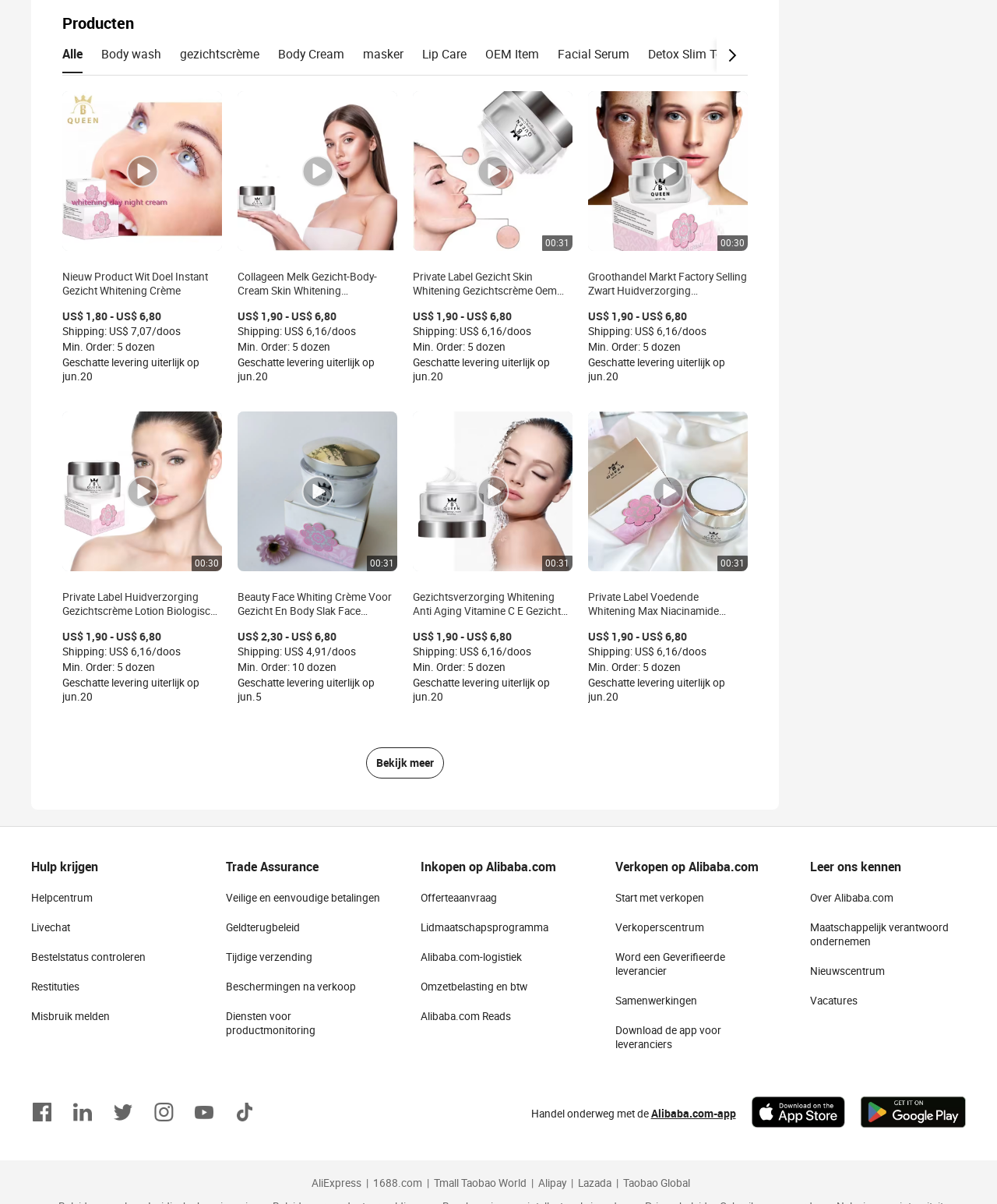Please provide a one-word or phrase answer to the question: 
How many tabs are there?

12